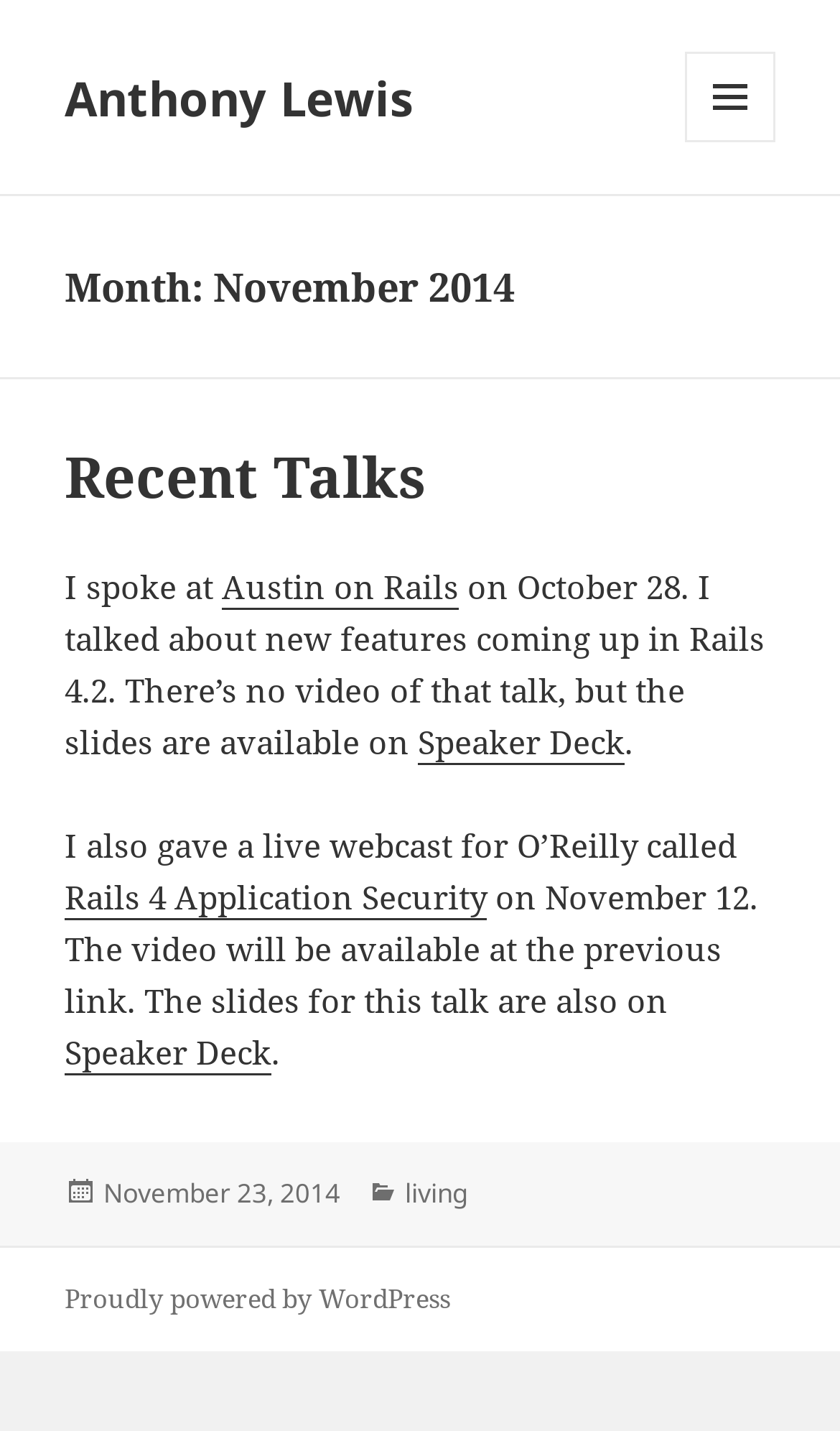Give a one-word or short-phrase answer to the following question: 
Where are the slides of the talks available?

Speaker Deck